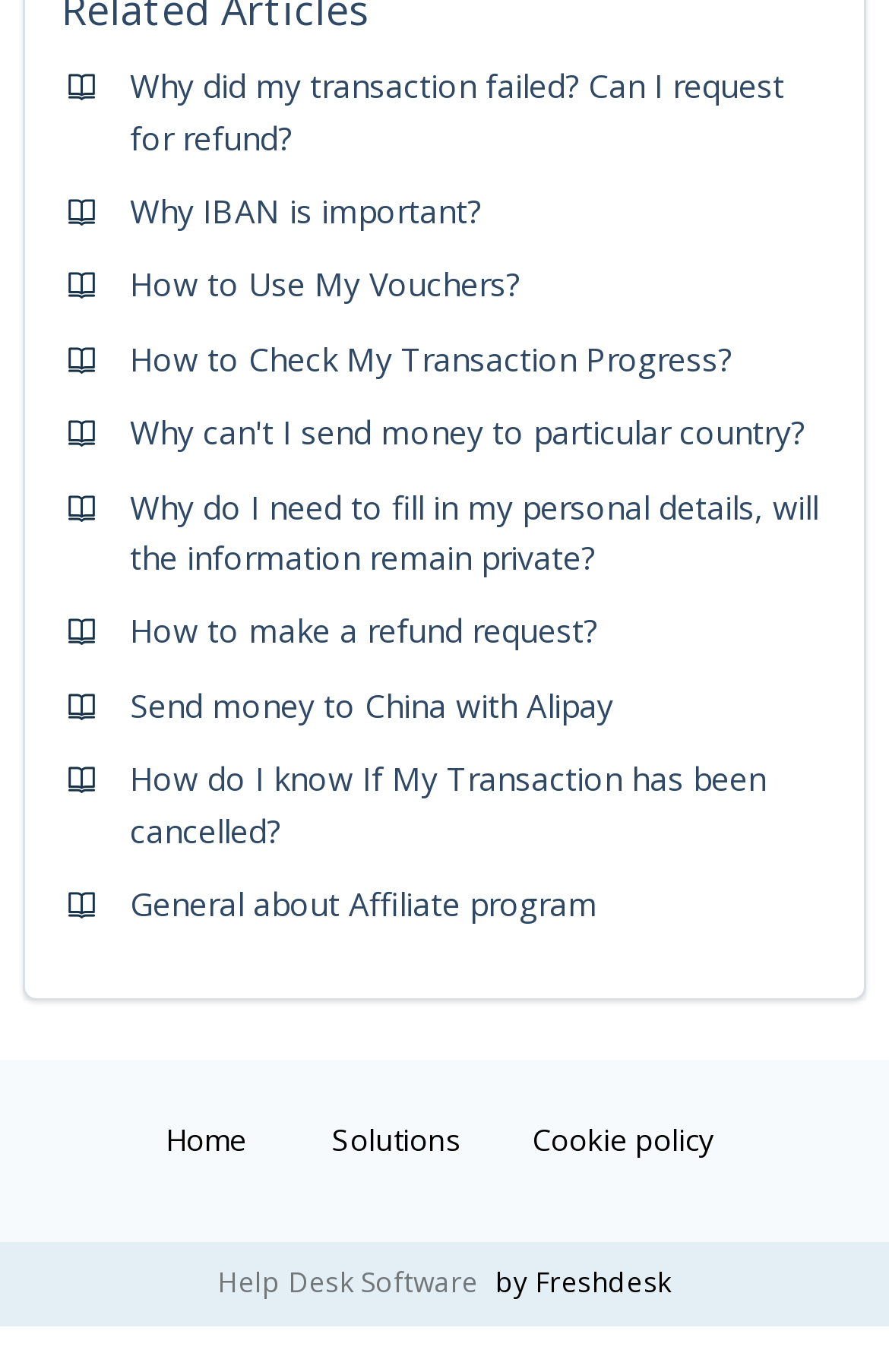Find the bounding box coordinates for the UI element that matches this description: "Help Desk Software".

[0.245, 0.921, 0.557, 0.949]